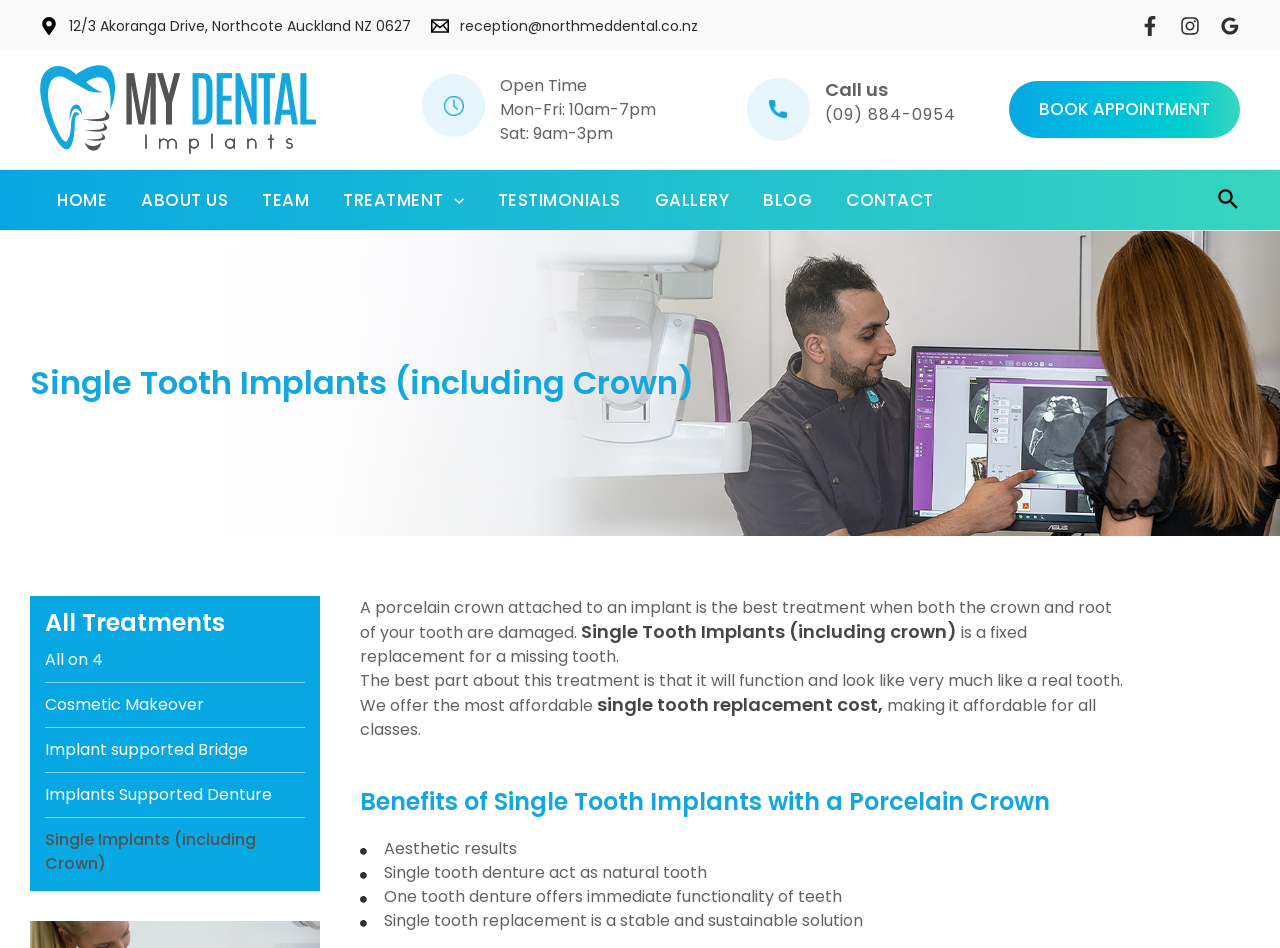What is the treatment offered by the clinic for a missing tooth?
Using the visual information, respond with a single word or phrase.

Single tooth implants